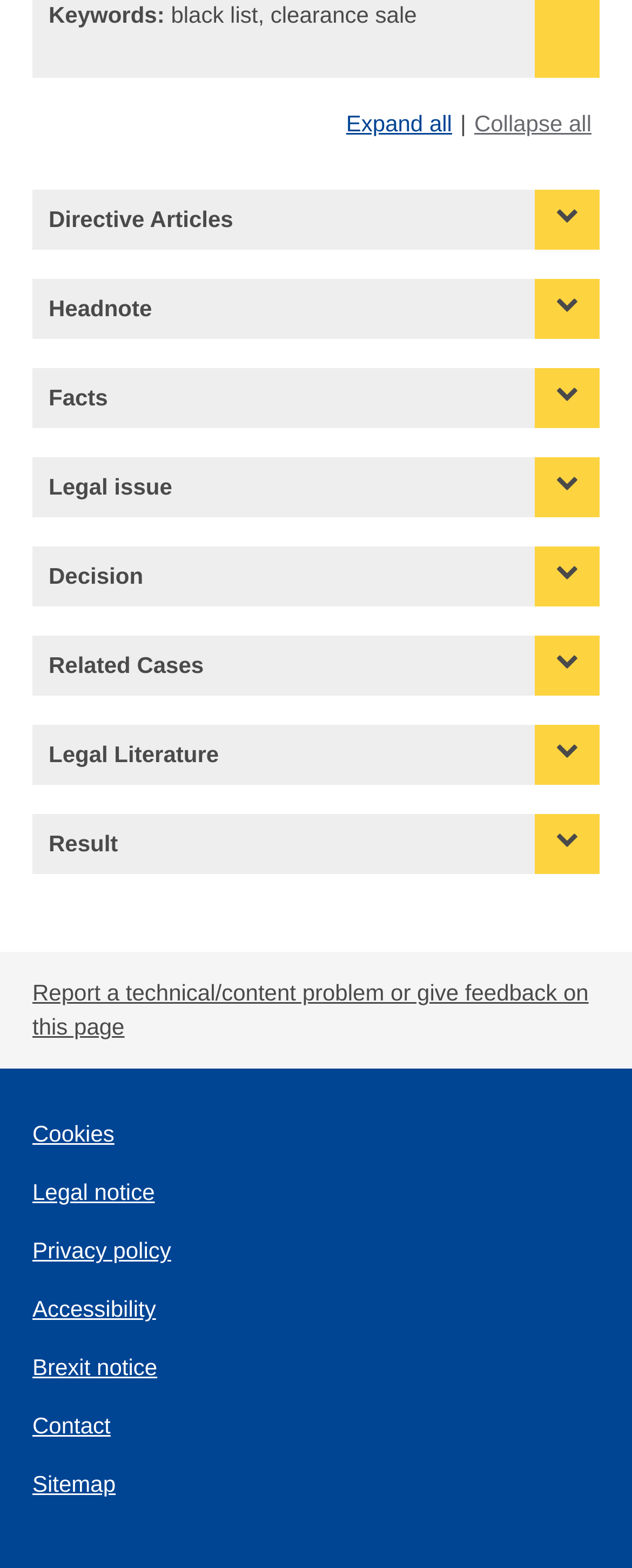How many links are there at the bottom of the page? From the image, respond with a single word or brief phrase.

7